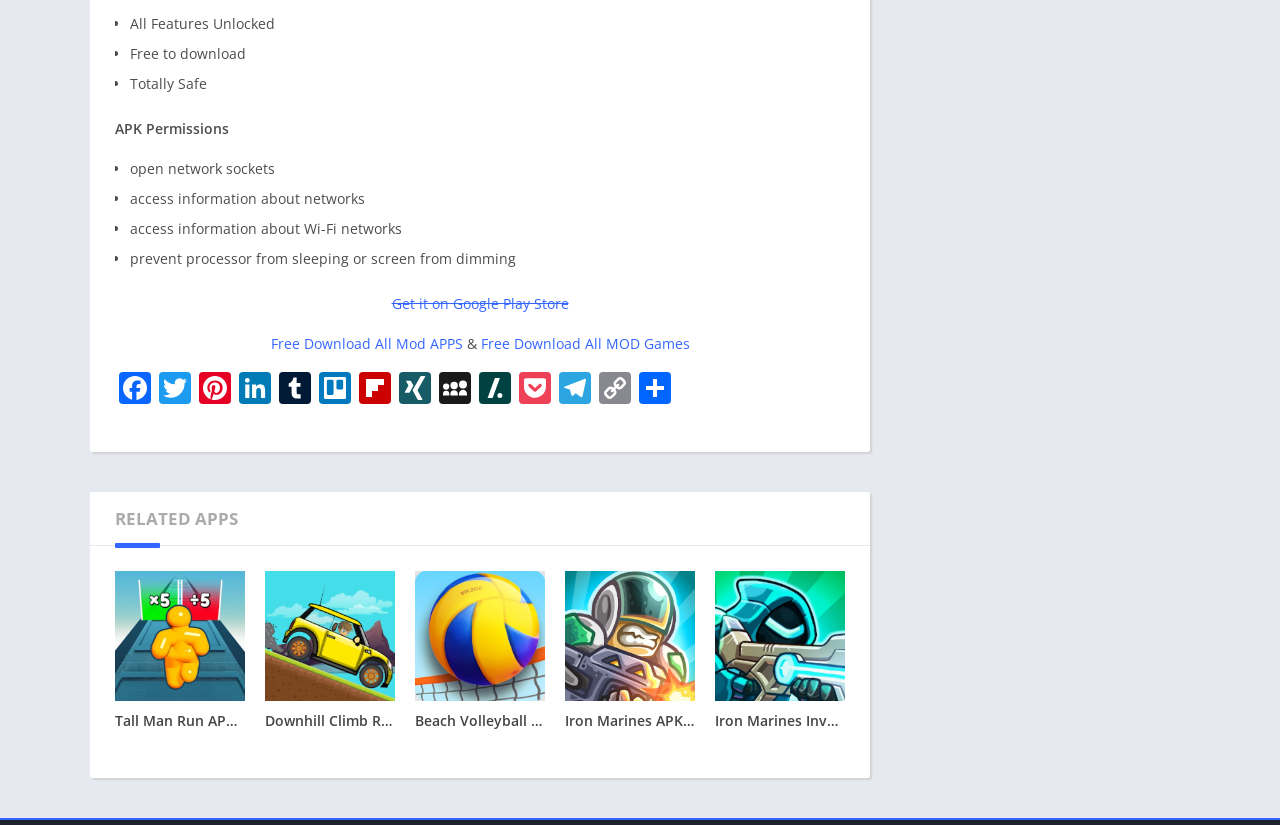Determine the bounding box coordinates of the element that should be clicked to execute the following command: "Visit Facebook".

[0.09, 0.451, 0.121, 0.495]